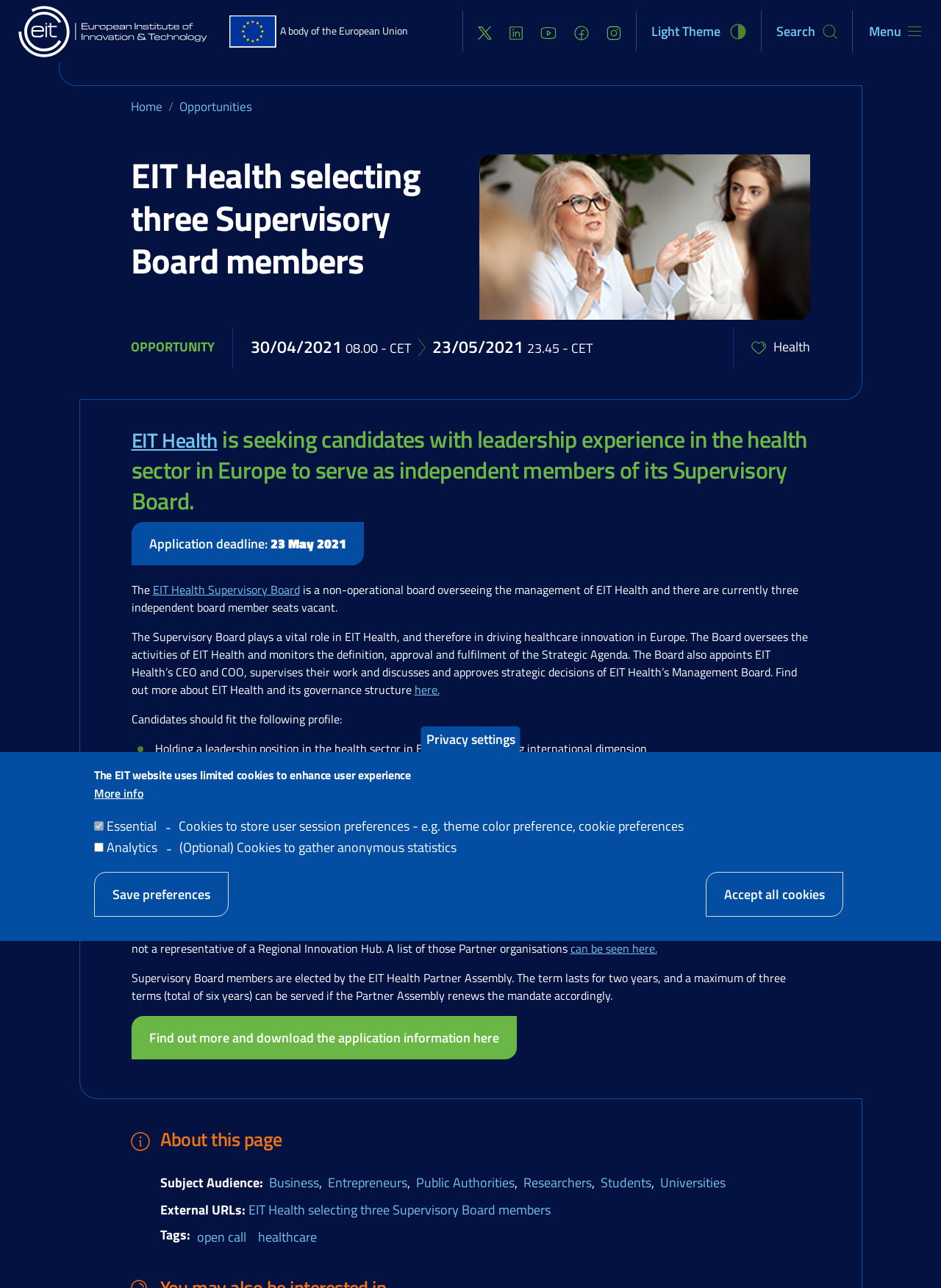What is the term duration for Supervisory Board members?
Refer to the image and give a detailed answer to the question.

The webpage states that 'The term lasts for two years, and a maximum of three terms (total of six years) can be served if the Partner Assembly renews the mandate accordingly', which implies that the term duration for Supervisory Board members is two years.